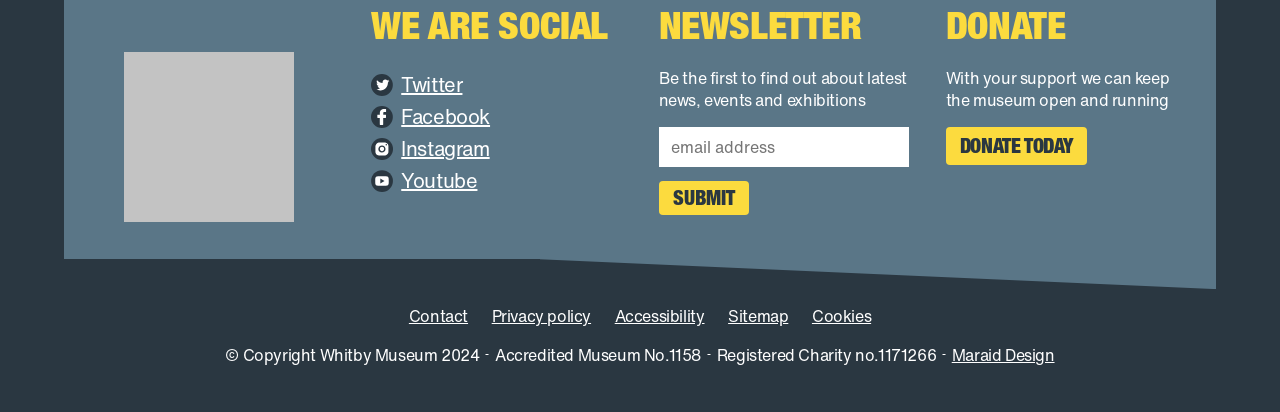Examine the screenshot and answer the question in as much detail as possible: How can one support the museum?

The webpage has a section titled 'DONATE' which encourages users to support the museum, with a link to 'DONATE TODAY' and a message stating that their support will help keep the museum open and running.